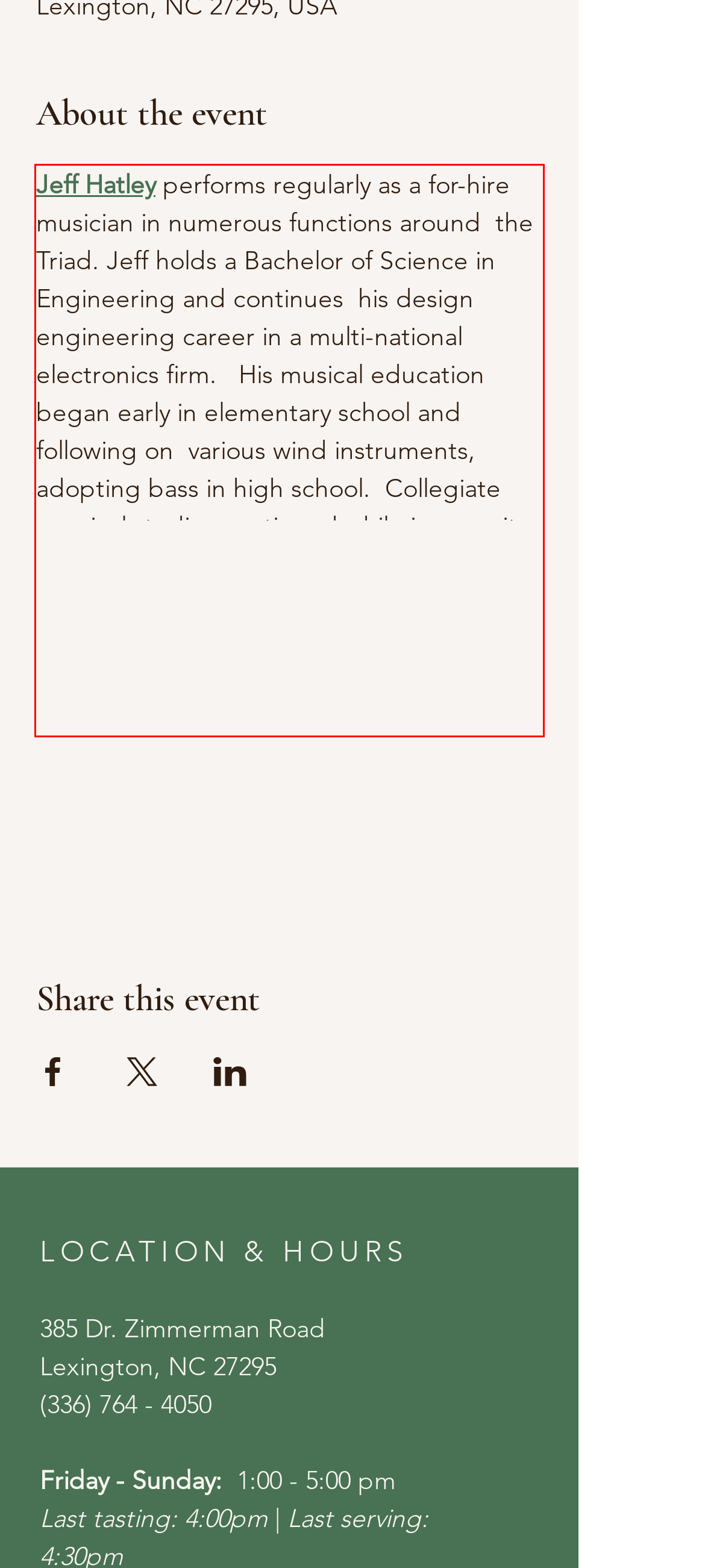Please extract the text content within the red bounding box on the webpage screenshot using OCR.

Jeff Hatley performs regularly as a for-hire musician in numerous functions around the Triad. Jeff holds a Bachelor of Science in Engineering and continues his design engineering career in a multi-national electronics firm. His musical education began early in elementary school and following on various wind instruments, adopting bass in high school. Collegiate musical studies continued while in pursuit of his engineering degree. Jeff learned cello as an expansion of capabilities in his mid 20’s including private studies with a staff cellist from the Charlotte Symphony Orchestra.